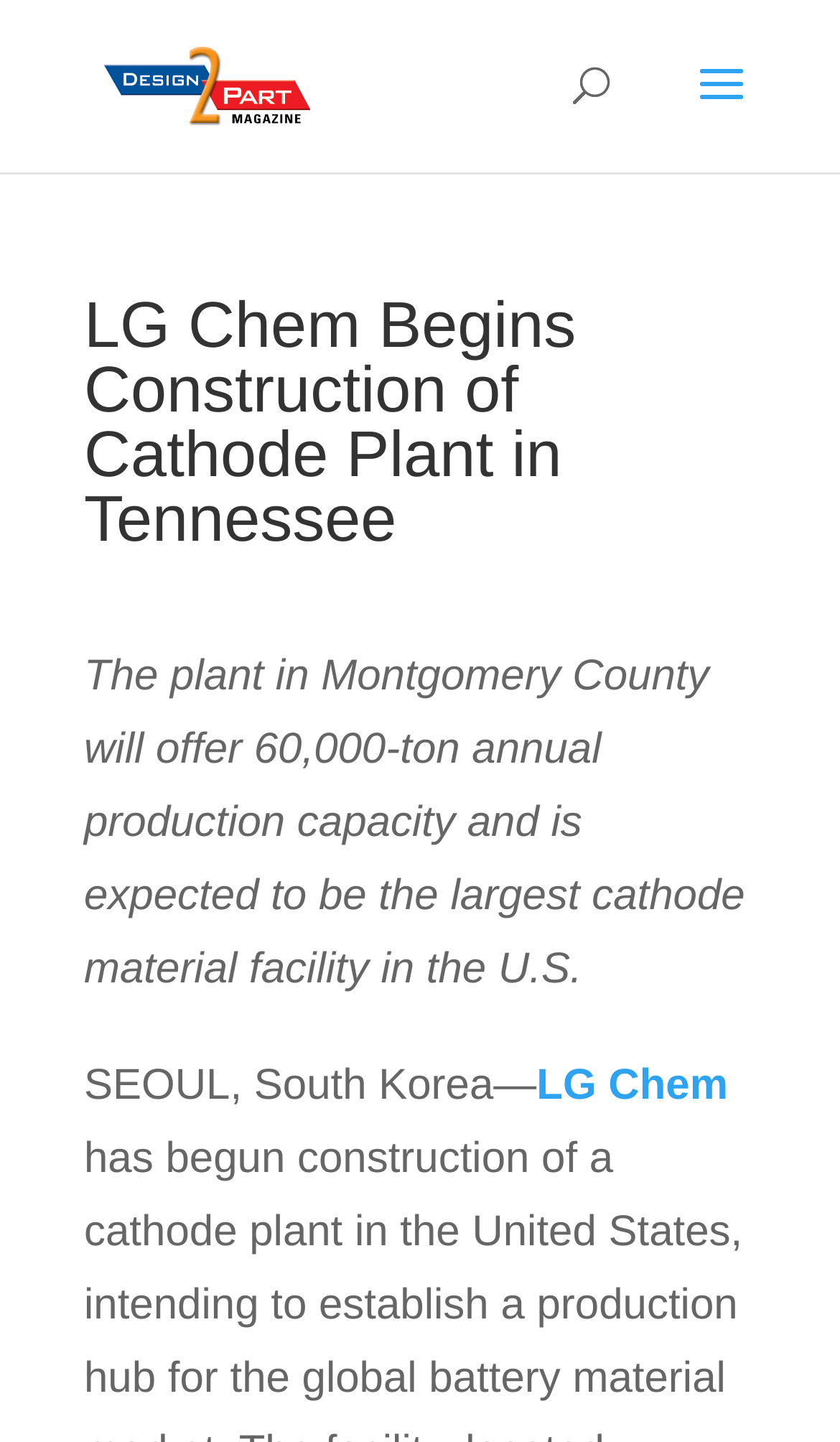Who is building the cathode plant?
Offer a detailed and exhaustive answer to the question.

The webpage mentions that LG Chem begins construction of cathode plant in Tennessee, and also provides a link to LG Chem.